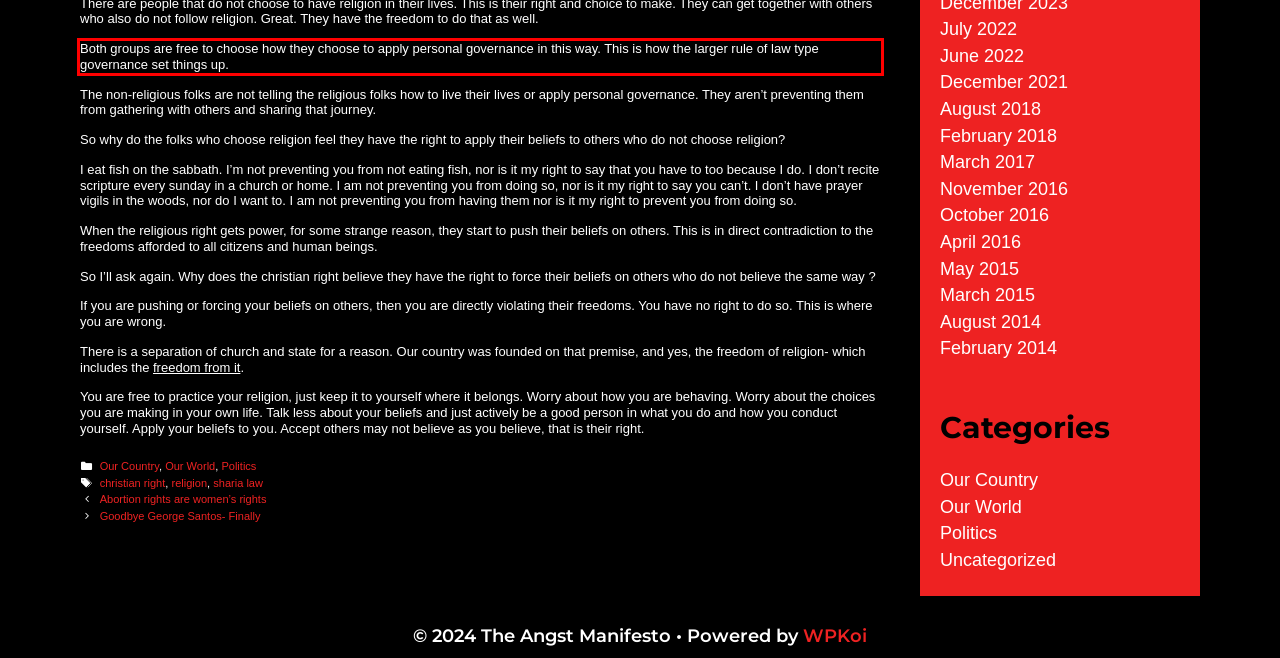Locate the red bounding box in the provided webpage screenshot and use OCR to determine the text content inside it.

Both groups are free to choose how they choose to apply personal governance in this way. This is how the larger rule of law type governance set things up.